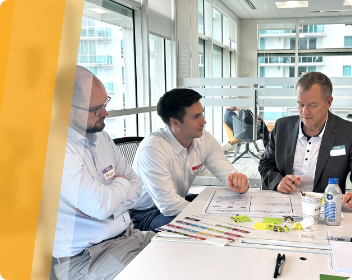What is the focus of the meeting? Analyze the screenshot and reply with just one word or a short phrase.

Teamwork and innovative problem-solving